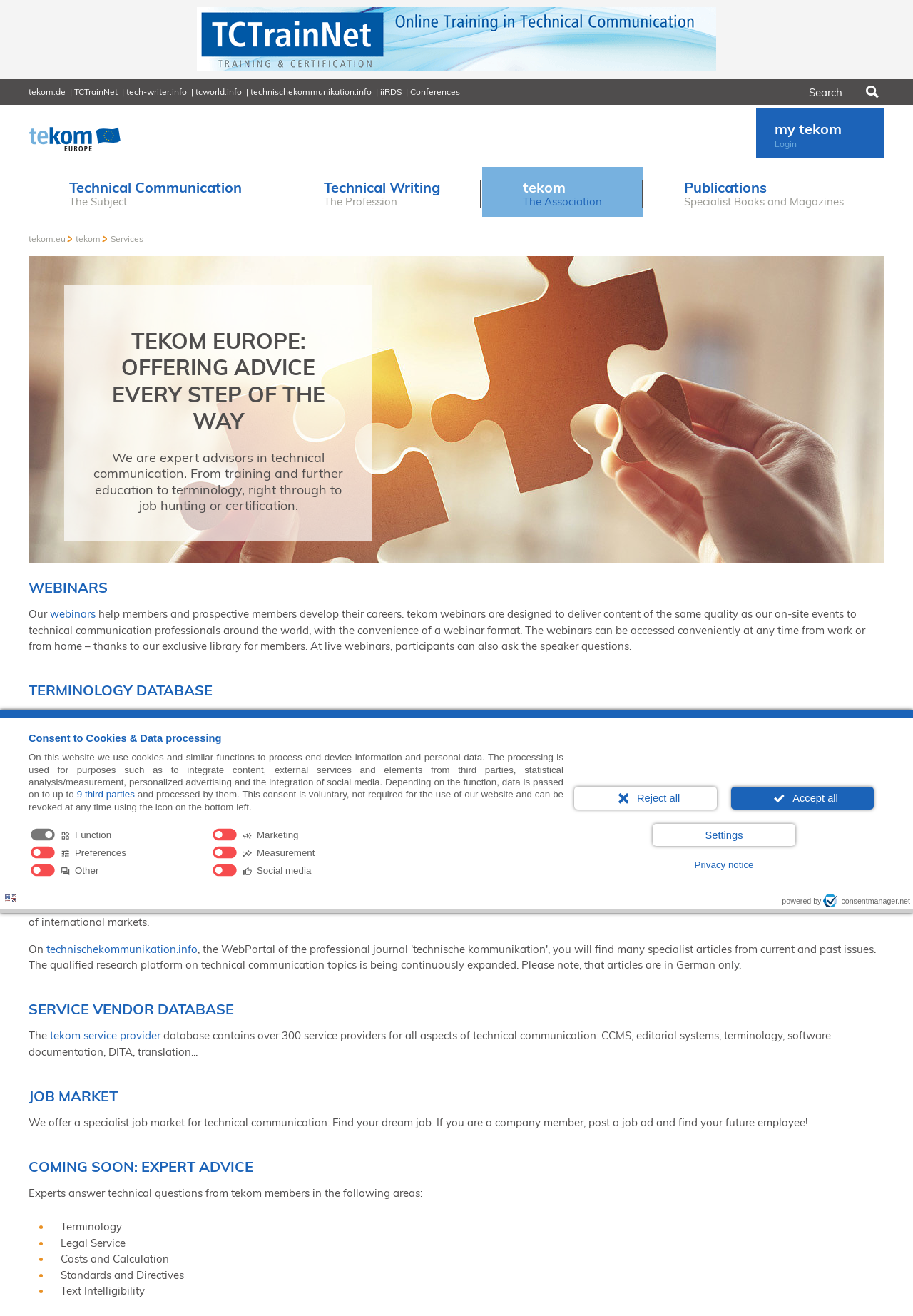Determine the bounding box coordinates for the area that needs to be clicked to fulfill this task: "Visit the tekom.de website". The coordinates must be given as four float numbers between 0 and 1, i.e., [left, top, right, bottom].

[0.031, 0.065, 0.072, 0.074]